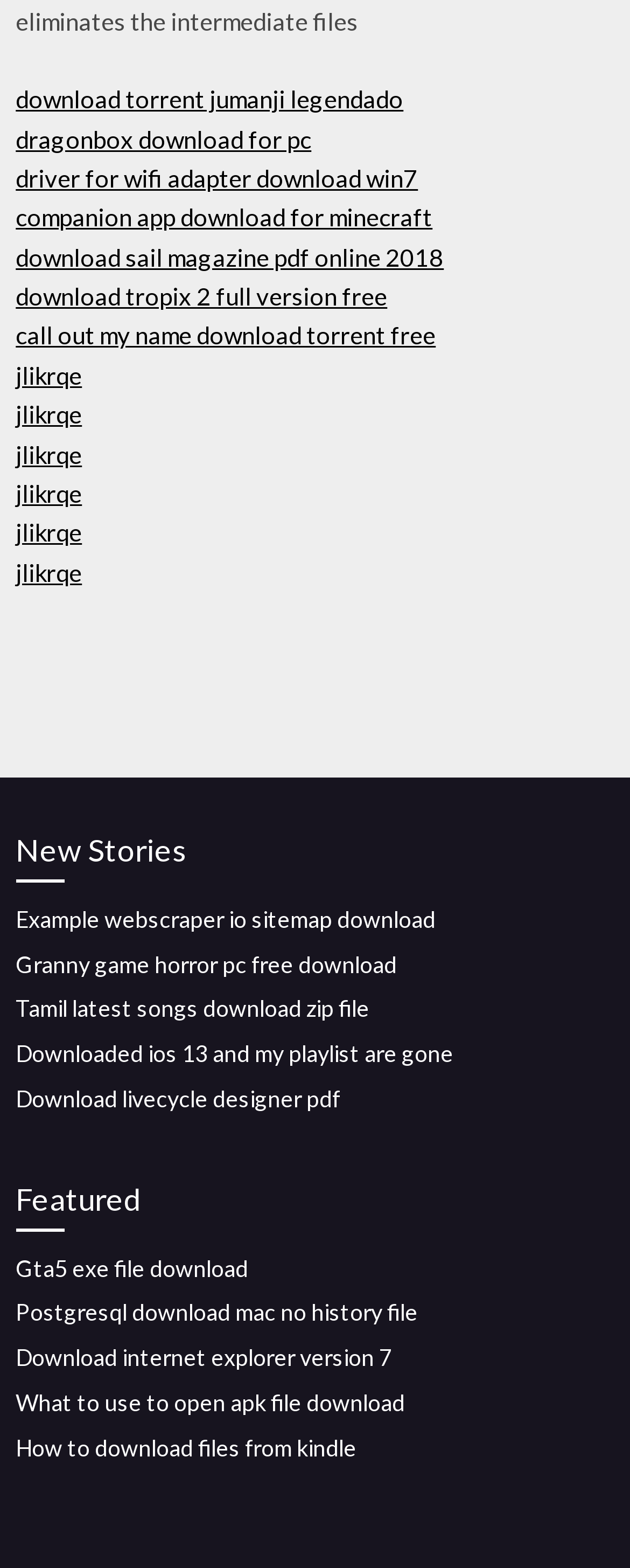Please answer the following question using a single word or phrase: 
What is the last link on the webpage?

How to download files from kindle